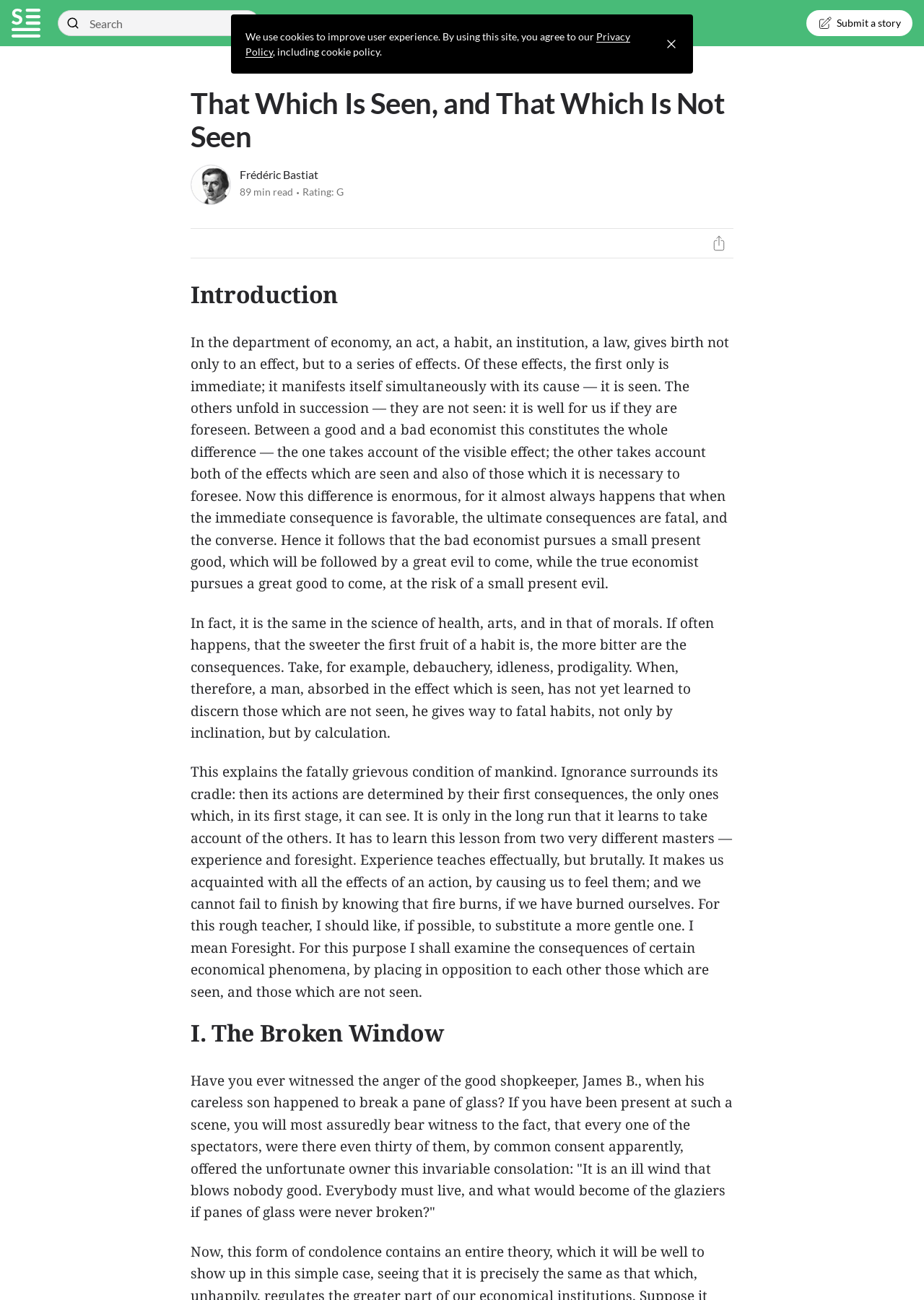What is the purpose of the search box?
Please give a well-detailed answer to the question.

I found the answer by looking at the combobox 'Submit' and the link 'Submit a story' which indicates that the search box is used to submit a story.